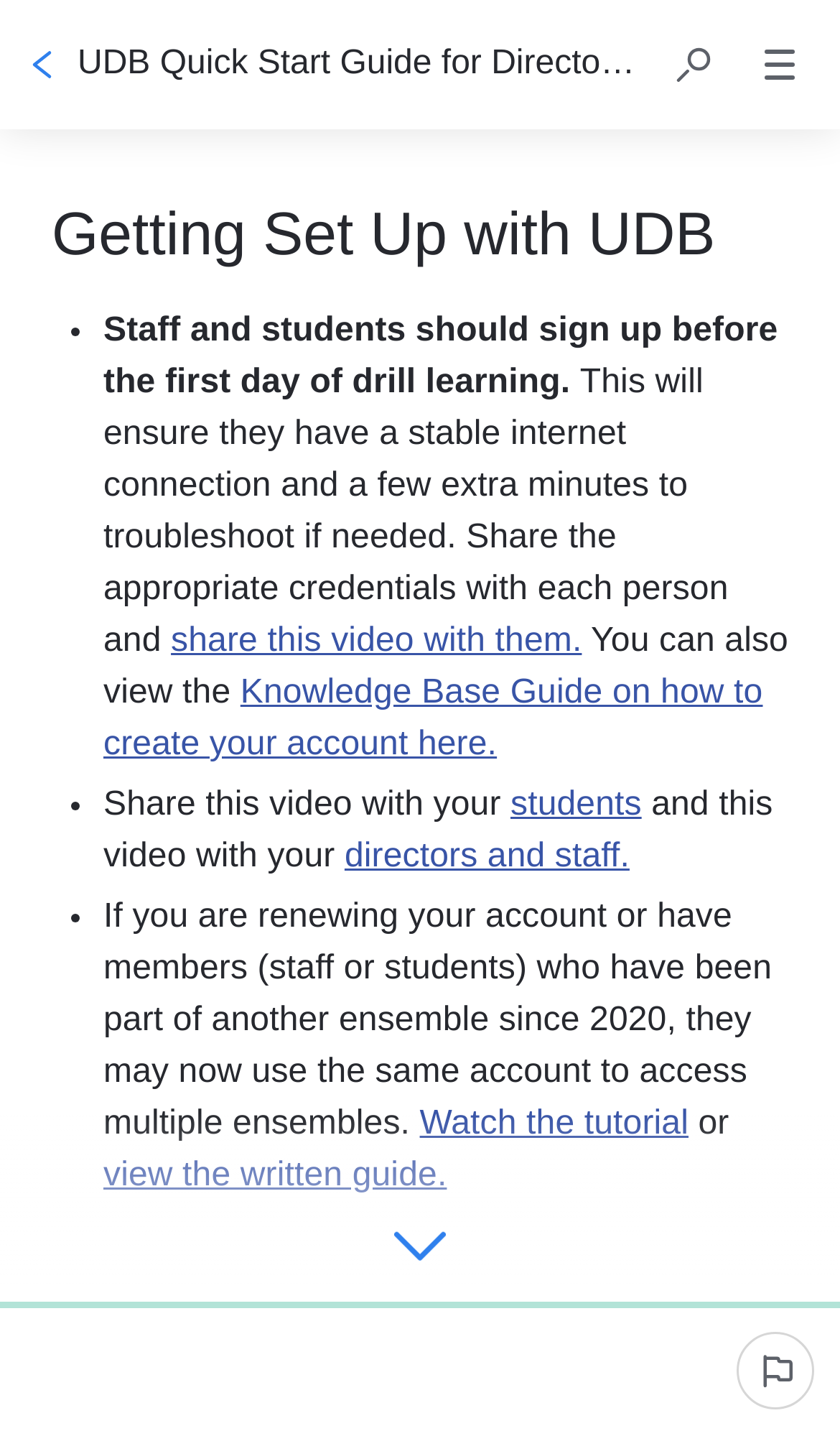What is the purpose of signing up before the first day of drill learning?
Answer the question in as much detail as possible.

According to the webpage, staff and students should sign up before the first day of drill learning to ensure they have a stable internet connection and a few extra minutes to troubleshoot if needed.